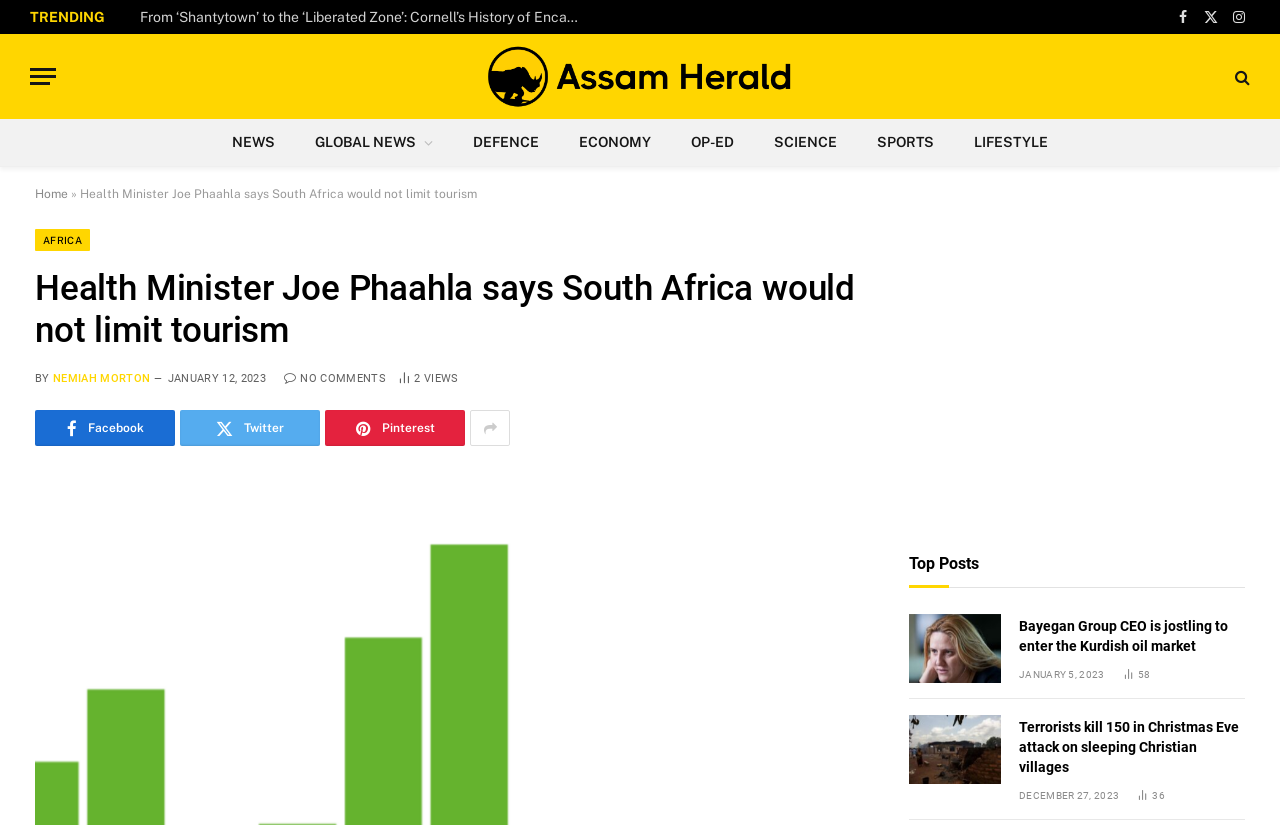Please find the bounding box coordinates of the element's region to be clicked to carry out this instruction: "View the 'Top Posts'".

[0.71, 0.672, 0.765, 0.695]